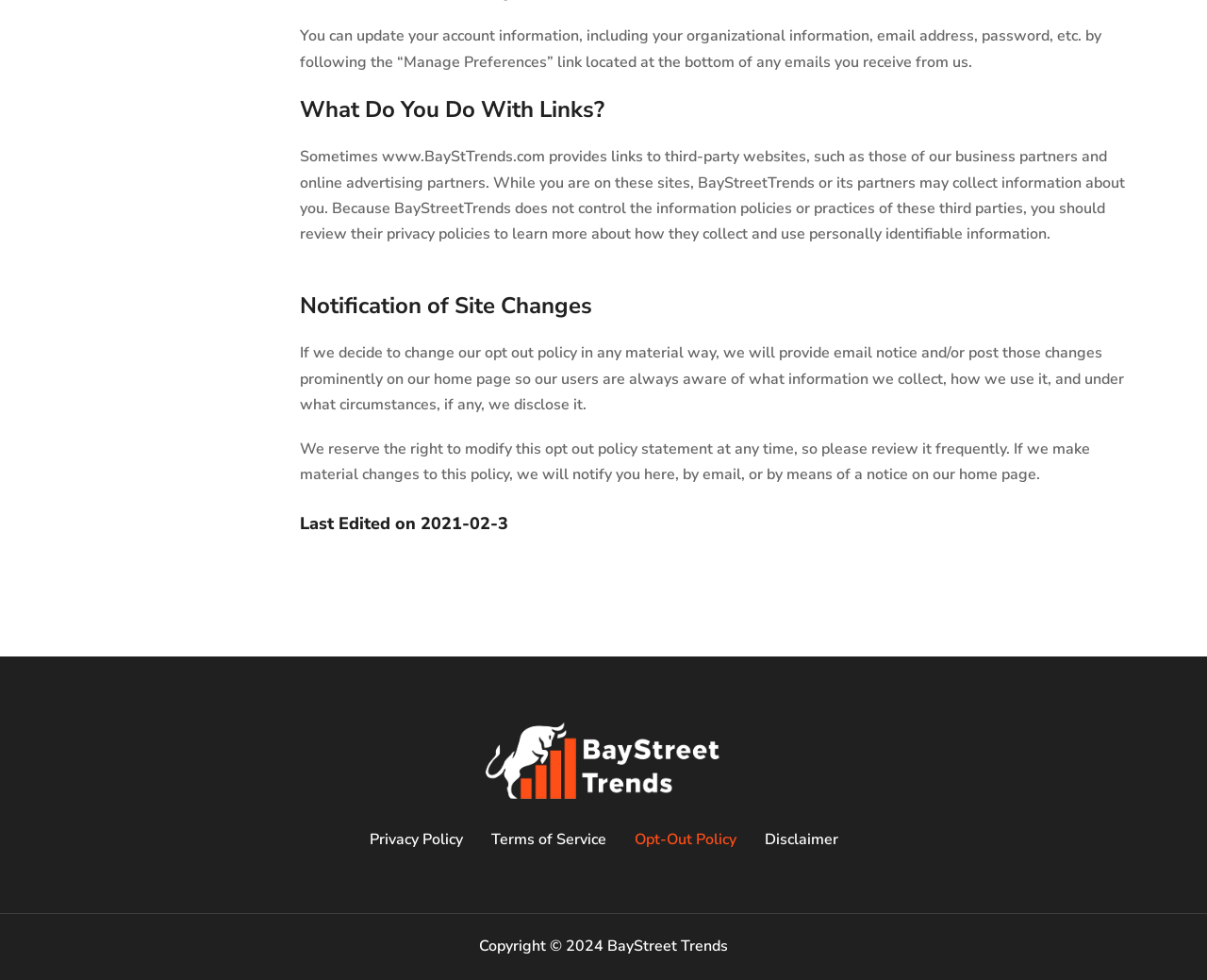What type of websites may collect information about users?
Please answer the question with as much detail and depth as you can.

As stated in the StaticText element with the text 'Sometimes www.BayStTrends.com provides links to third-party websites, such as those of our business partners and online advertising partners. While you are on these sites, BayStreetTrends or its partners may collect information about you.', third-party websites, such as those of business partners and online advertising partners, may collect information about users.